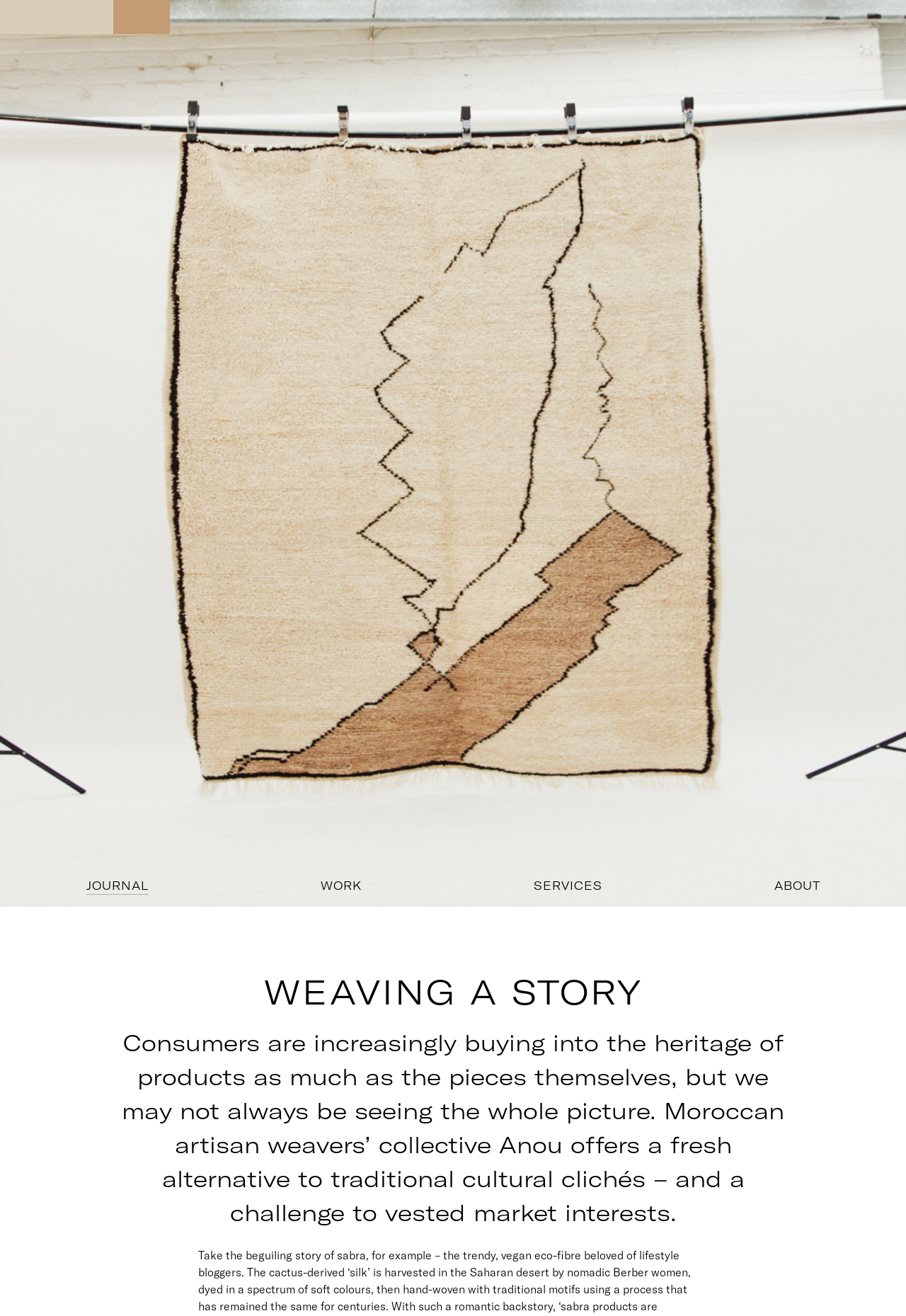Produce a meticulous description of the webpage.

The webpage is about Franklin Till, with a focus on storytelling. At the top left corner, there is a small image with a link. Below this, there is a prominent heading "WEAVING A STORY" in the upper middle section of the page. 

Underneath the heading, a longer paragraph provides more context, discussing how consumers are interested in the heritage of products and introducing Anou, a Moroccan artisan weavers' collective that offers an alternative to traditional cultural clichés.

In the top section of the page, there are four links arranged horizontally: "JOURNAL", "WORK", "SERVICES", and "ABOUT", from left to right. These links are positioned above the main content area, which suggests they are navigation links to other sections of the website.